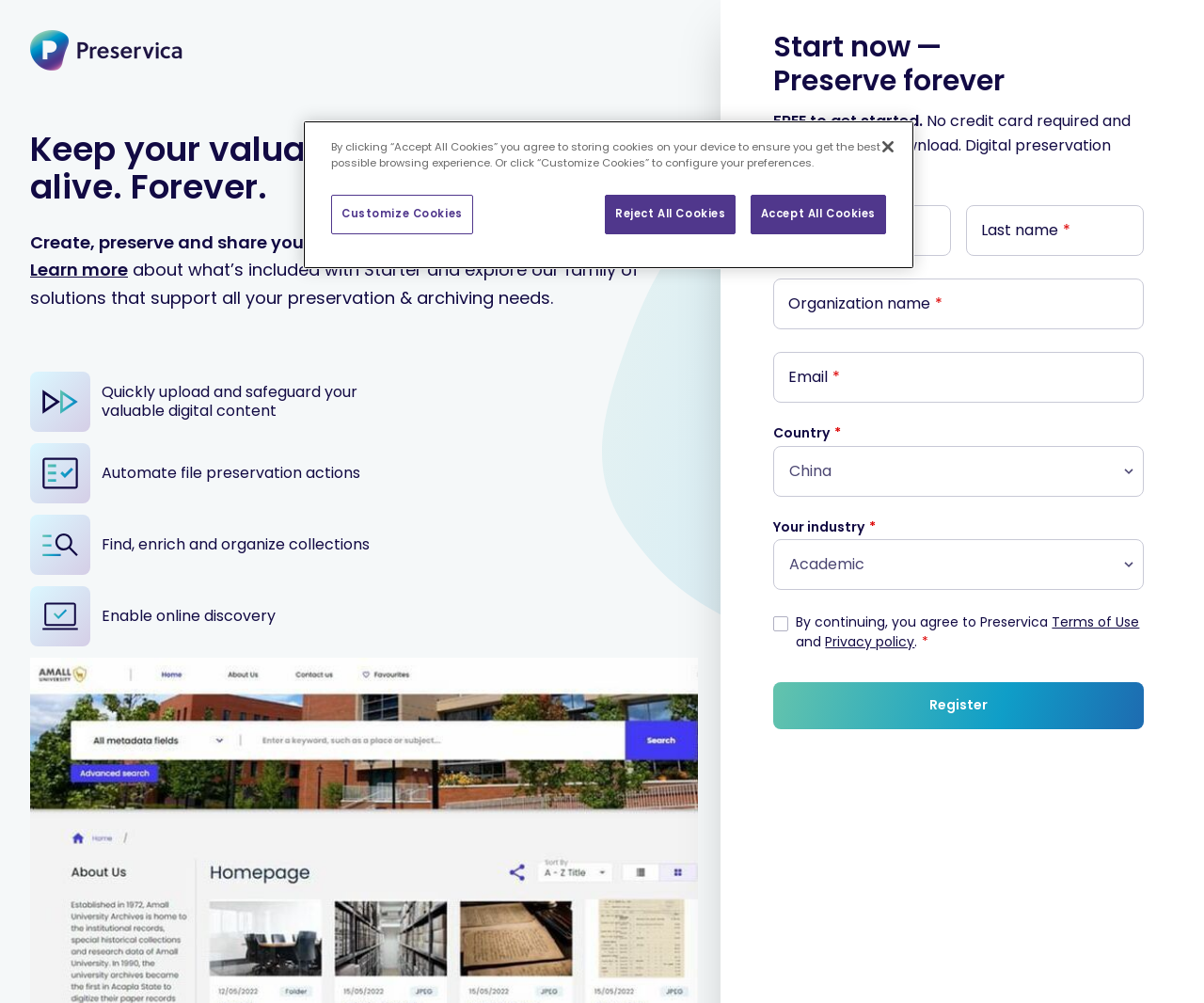Please determine the bounding box coordinates for the element with the description: "Customize Cookies".

[0.275, 0.194, 0.393, 0.234]